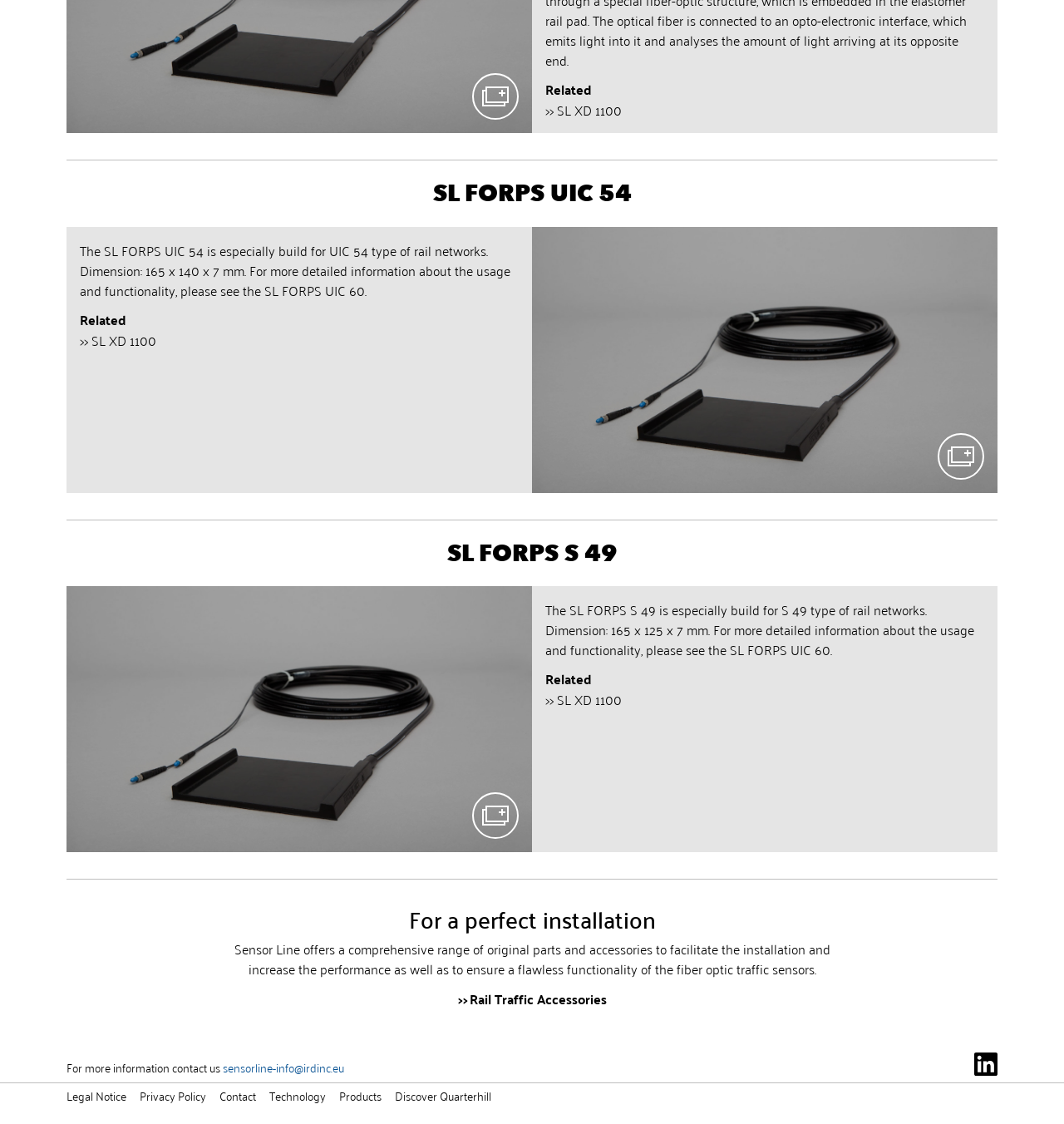Specify the bounding box coordinates for the region that must be clicked to perform the given instruction: "Click on SL XD 1100".

[0.523, 0.087, 0.584, 0.108]